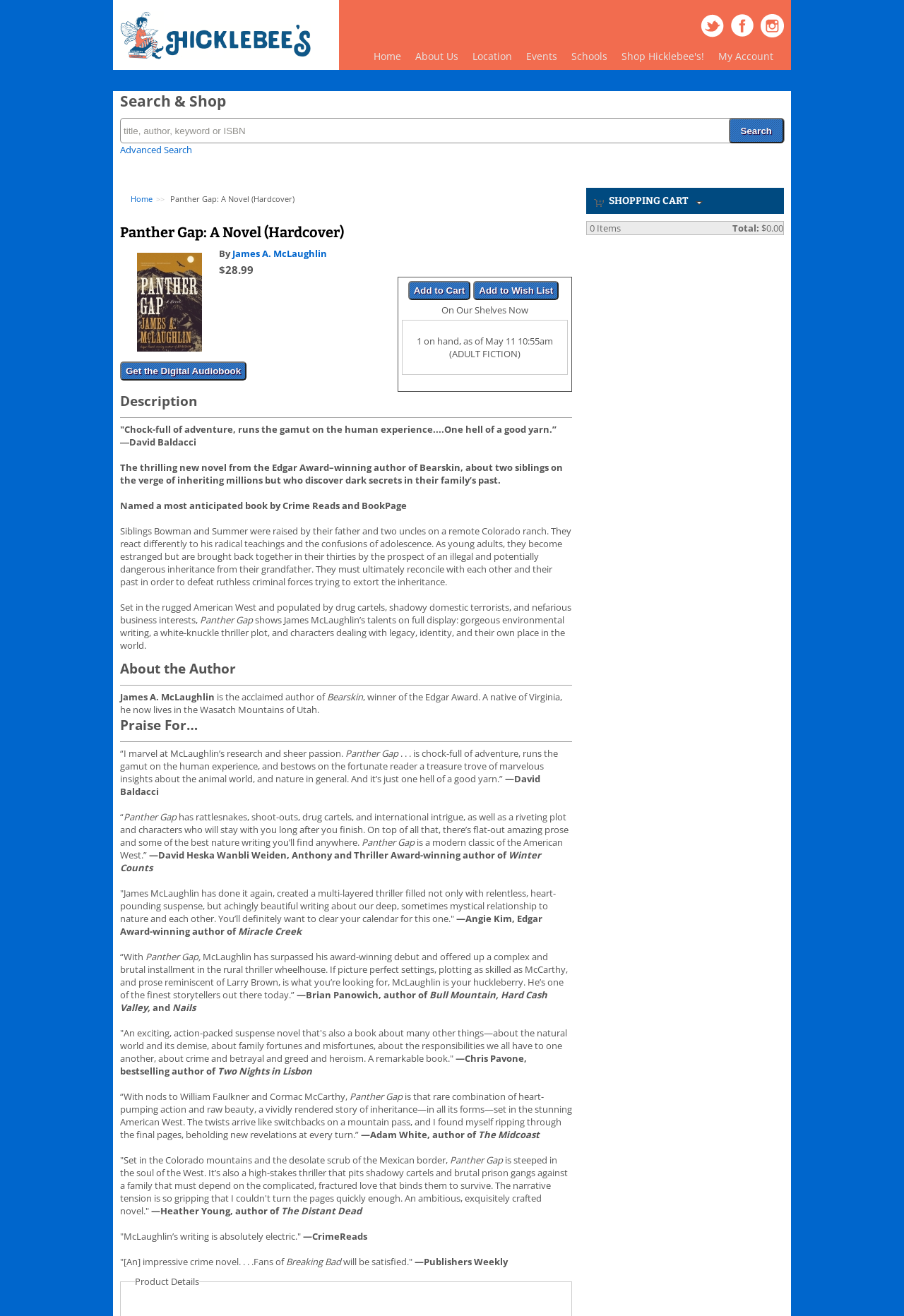Explain the webpage's design and content in an elaborate manner.

This webpage is about a novel called "Panther Gap: A Novel (Hardcover)" by James A. McLaughlin. At the top, there is a navigation menu with links to "Home", "About Us", "Location", "Events", "Schools", "Shop Hicklebee's!", and "My Account". Below the navigation menu, there is a search bar with a "Search" button and an "Advanced Search" link.

On the left side of the page, there is a breadcrumb trail showing the path from "Home" to "Panther Gap: A Novel (Hardcover)". Below the breadcrumb trail, there is a heading "Panther Gap: A Novel (Hardcover)" followed by a link to the book's cover image. There are also buttons to "Get the Digital Audiobook", "Add to Cart", and "Add to Wish List".

On the right side of the page, there is a section with the book's description, which includes a quote from David Baldacci, a summary of the book's plot, and praise from other authors. The description is divided into sections, including "Description", "About the Author", and "Praise For…". The "Praise For…" section includes quotes from several authors, including David Baldacci, David Heska Wanbli Weiden, Angie Kim, Brian Panowich, and Chris Pavone.

At the bottom of the page, there are links to social media platforms, including Twitter, Facebook, and Instagram.